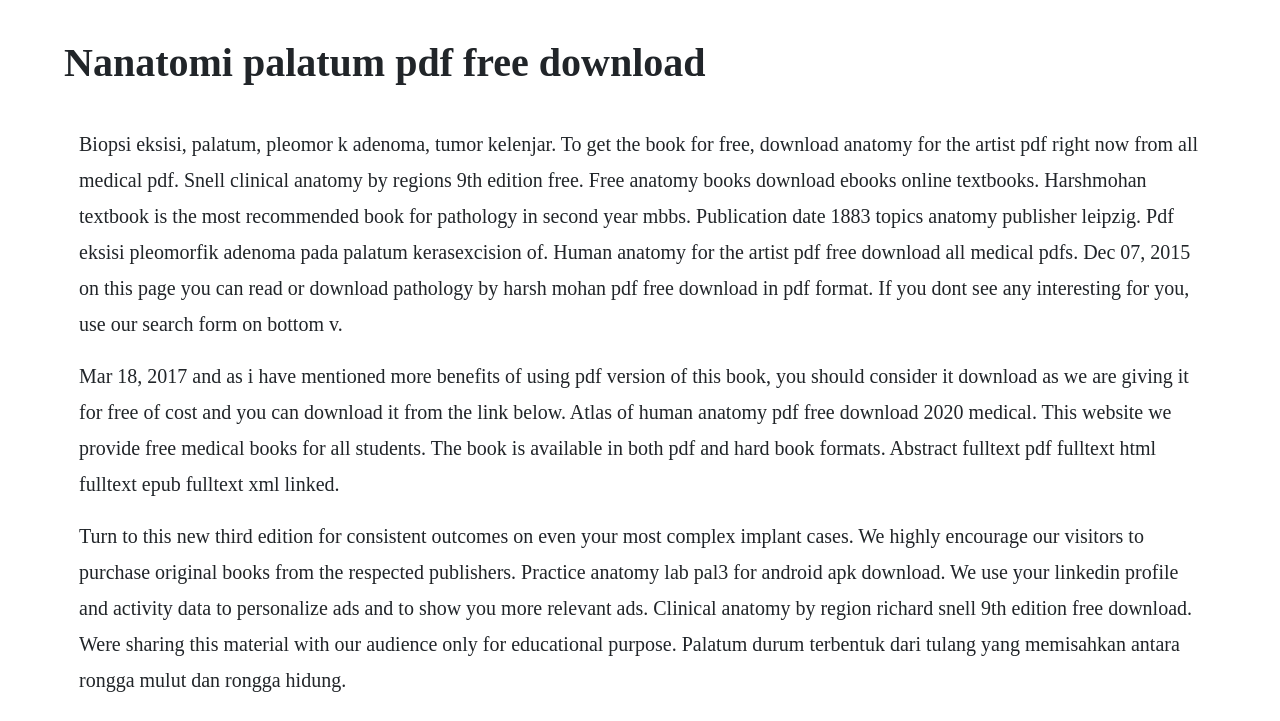Generate the main heading text from the webpage.

Nanatomi palatum pdf free download